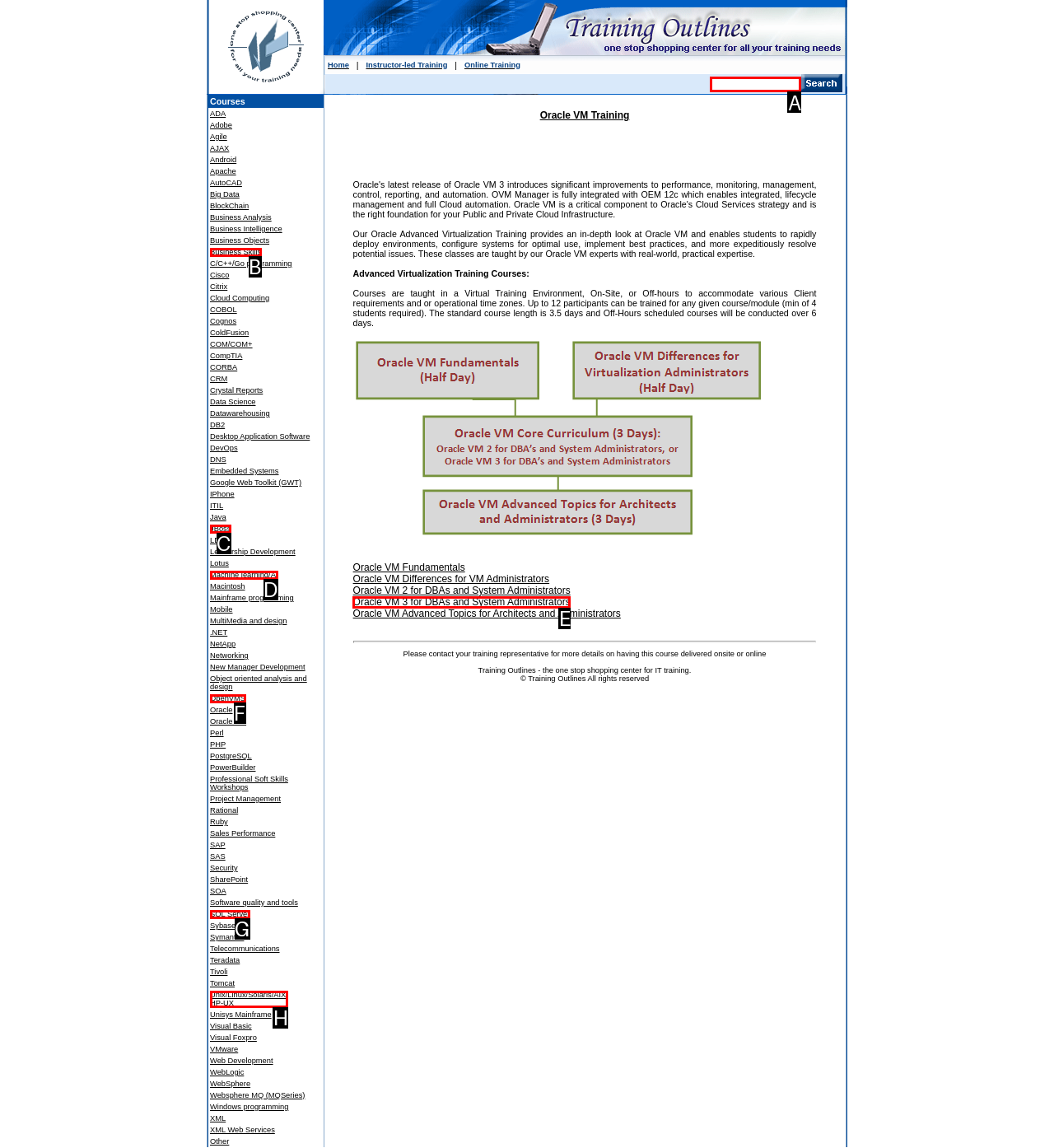Select the HTML element that should be clicked to accomplish the task: Enter text in the search box Reply with the corresponding letter of the option.

A